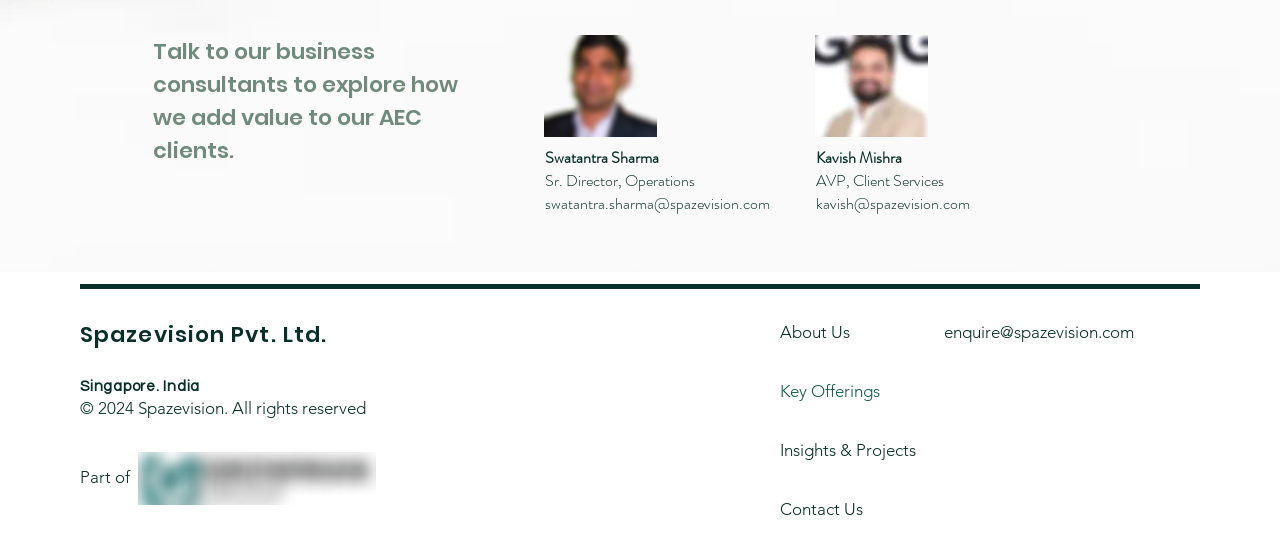Determine the coordinates of the bounding box for the clickable area needed to execute this instruction: "Send an email to Kavish Mishra".

[0.638, 0.354, 0.758, 0.396]